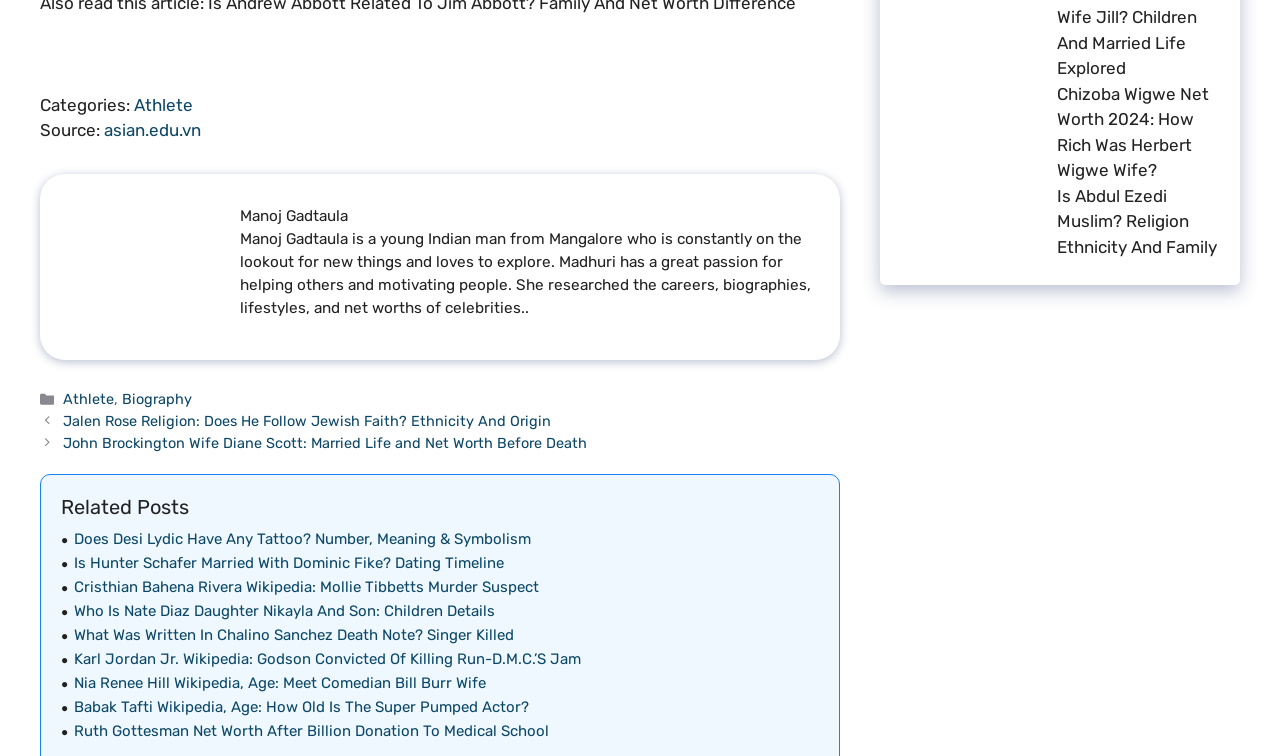Please locate the bounding box coordinates of the element that should be clicked to achieve the given instruction: "Visit the 'asian.edu.vn' source".

[0.081, 0.159, 0.157, 0.186]